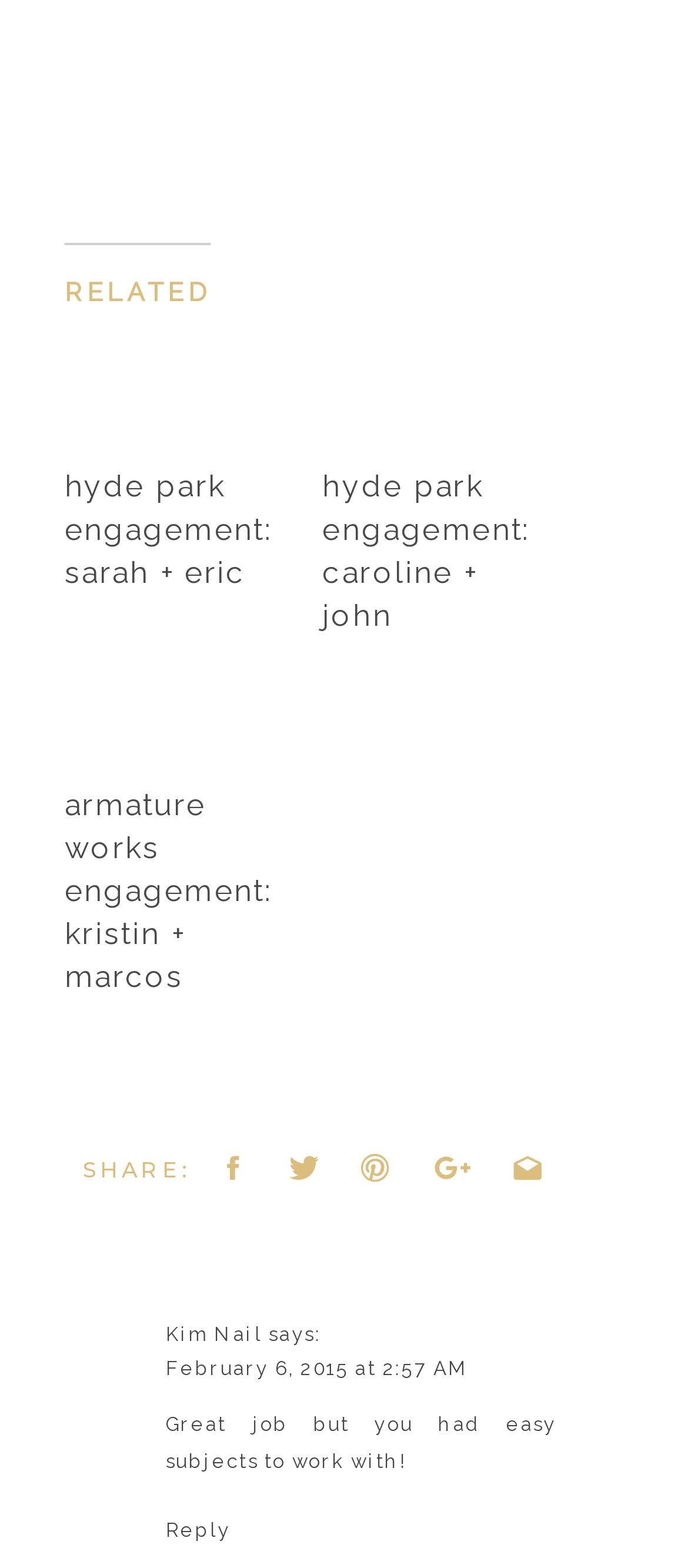Please determine the bounding box coordinates for the UI element described here. Use the format (top-left x, top-left y, bottom-right x, bottom-right y) with values bounded between 0 and 1: Reply

[0.241, 0.968, 0.336, 0.982]